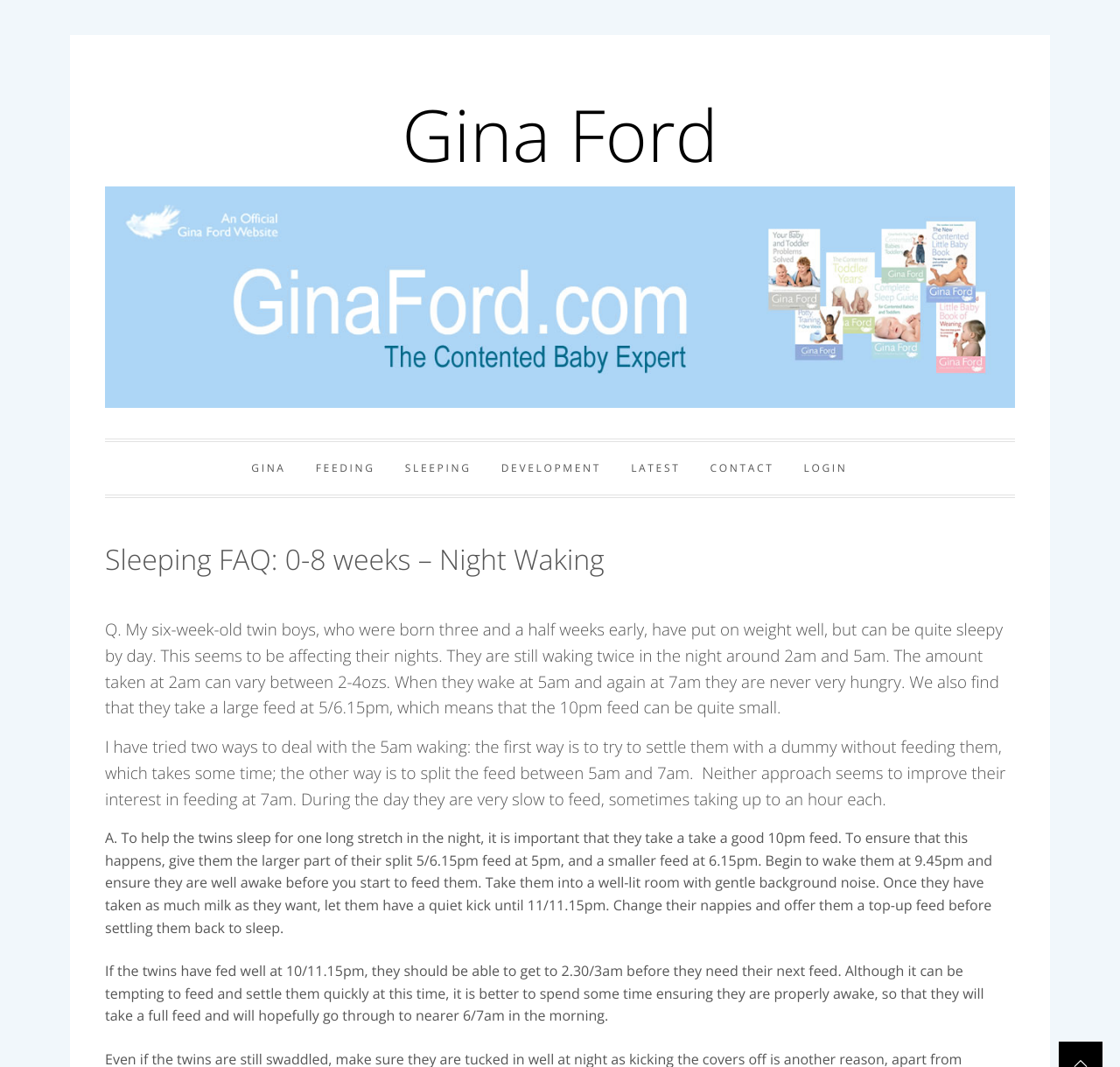Specify the bounding box coordinates of the region I need to click to perform the following instruction: "Click on 'LOGIN' link". The coordinates must be four float numbers in the range of 0 to 1, i.e., [left, top, right, bottom].

[0.718, 0.415, 0.757, 0.464]